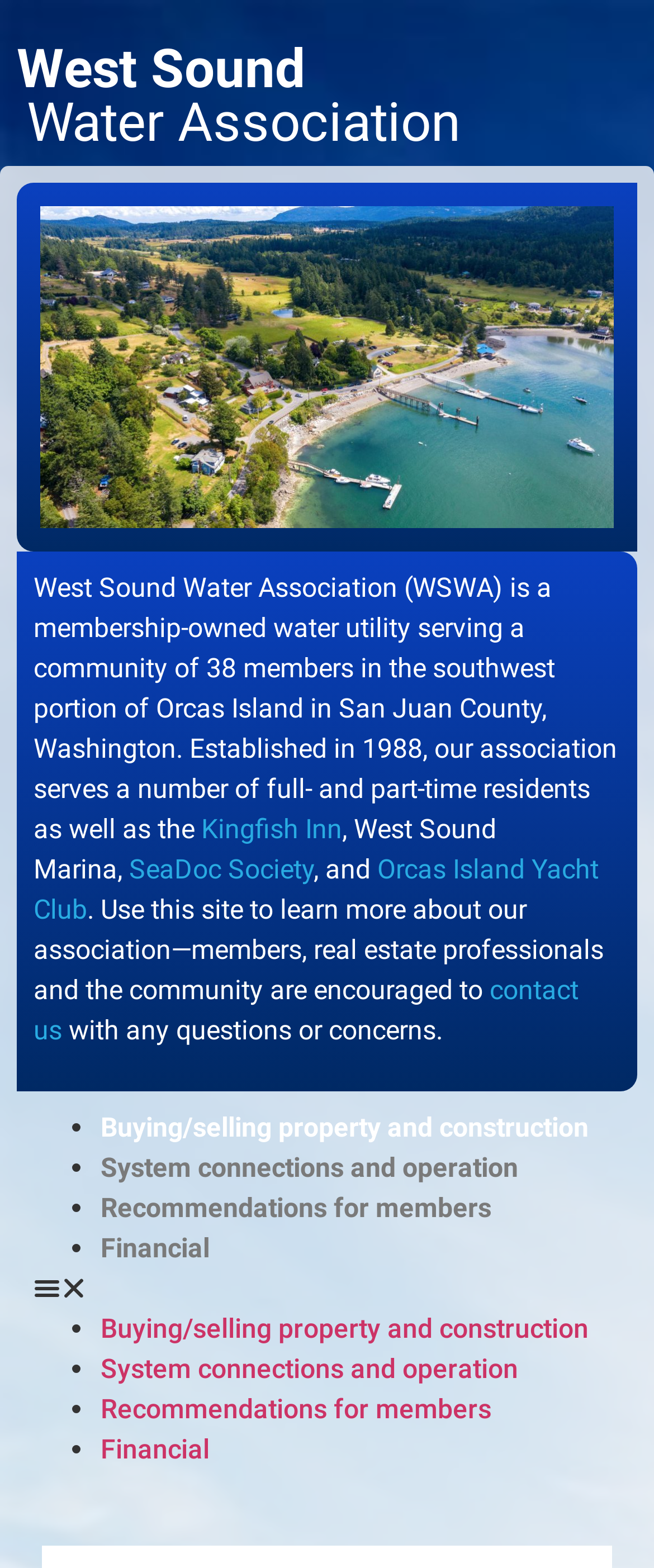Provide an in-depth description of the elements and layout of the webpage.

The webpage is about West Sound Water Association, a member-owned water utility. At the top, there is a heading with the organization's name, "West Sound Water Association", which is also a link. Below it, there is a brief description of the association, stating that it serves a community of 38 members in Orcas Island, Washington, and provides information about its establishment and services.

To the right of the description, there are several links to related organizations, including Kingfish Inn, SeaDoc Society, West Sound Marina, and Orcas Island Yacht Club. These links are arranged vertically, with the first link, Kingfish Inn, located above the others.

Below the description and links, there is a section with a list of four items, each marked with a bullet point. The list items are links to pages about buying and selling property, system connections and operation, recommendations for members, and financial information.

At the bottom right corner of the page, there is a button labeled "Menu Toggle", which is not expanded. This button likely allows users to access a menu with more options.

Overall, the webpage provides an introduction to West Sound Water Association and offers links to related information and resources.